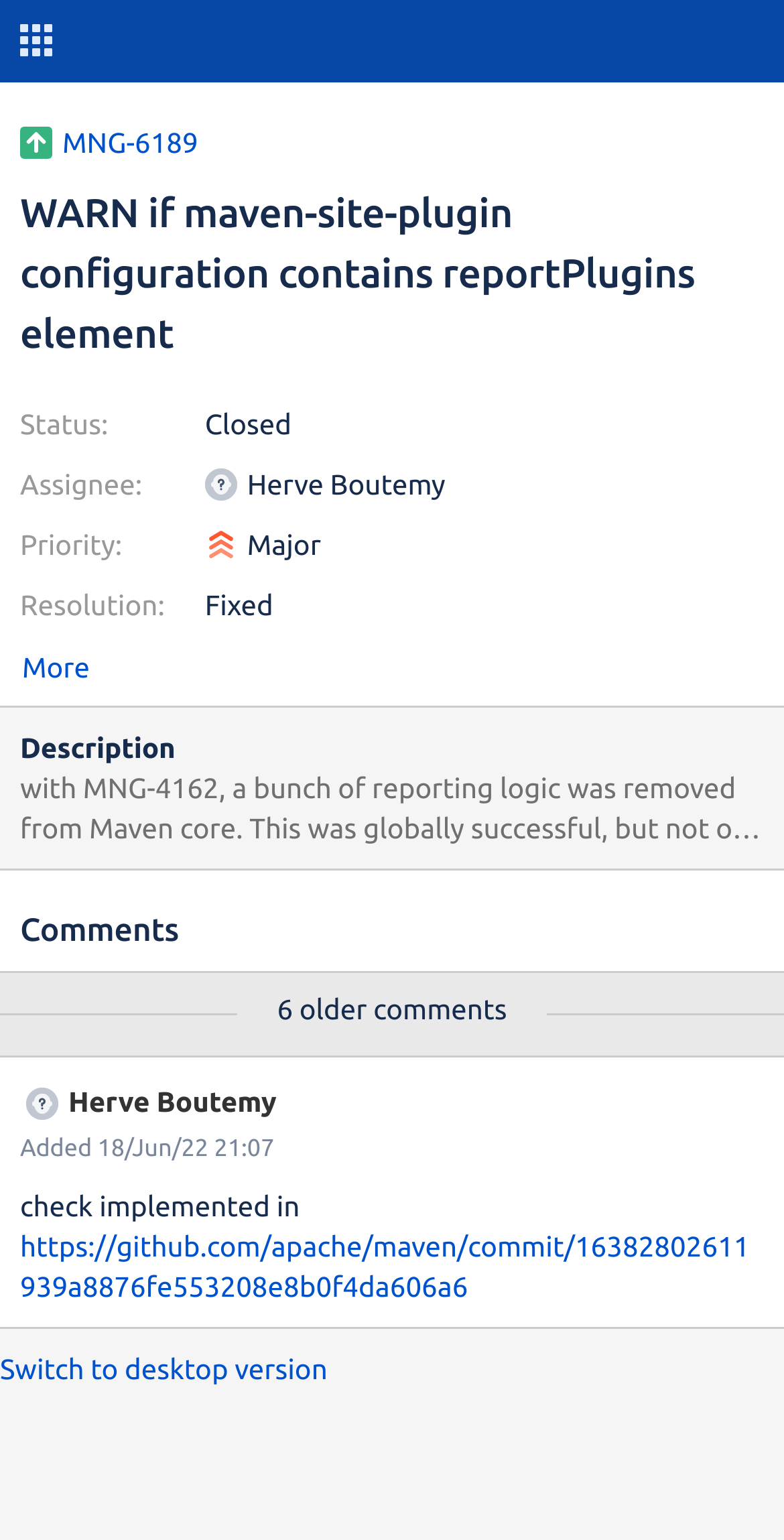Based on the element description Switch to desktop version, identify the bounding box coordinates for the UI element. The coordinates should be in the format (top-left x, top-left y, bottom-right x, bottom-right y) and within the 0 to 1 range.

[0.0, 0.877, 0.418, 0.898]